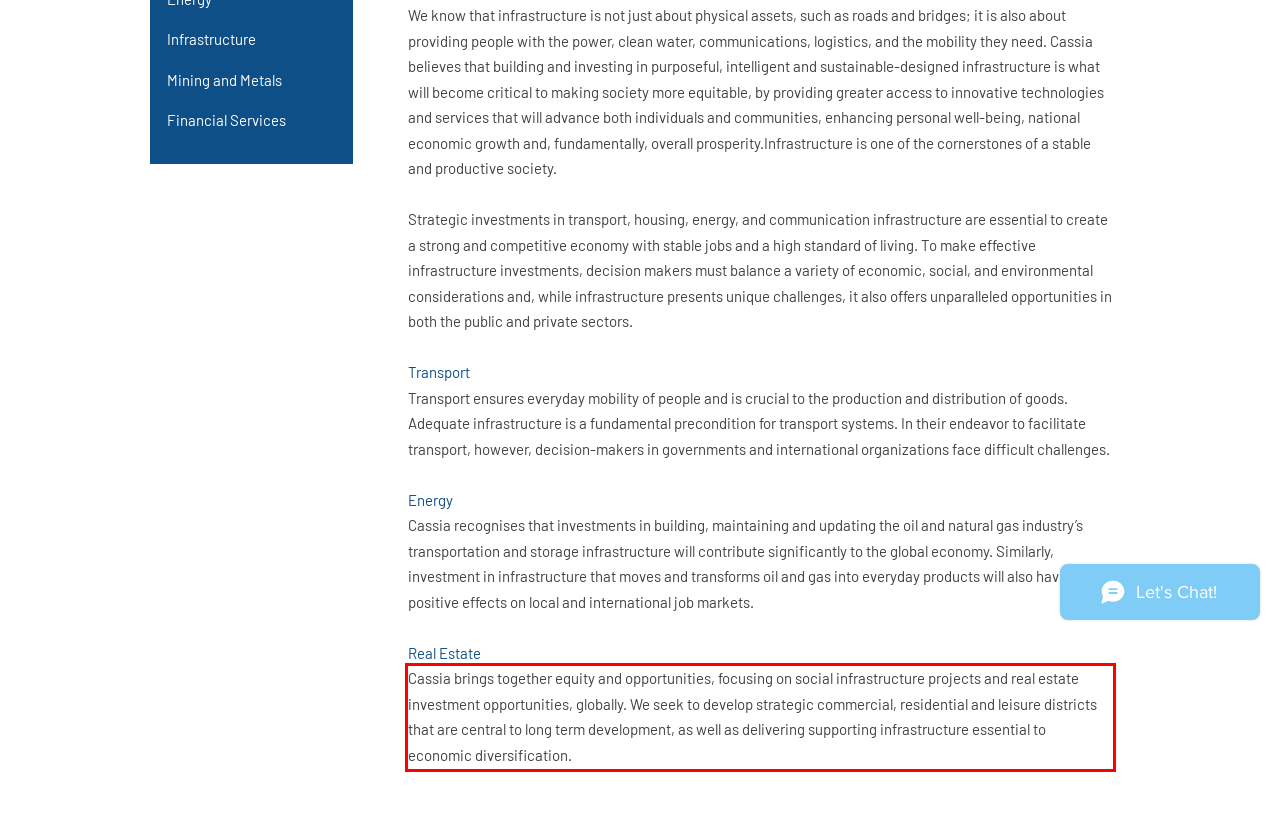Analyze the screenshot of a webpage where a red rectangle is bounding a UI element. Extract and generate the text content within this red bounding box.

Cassia brings together equity and opportunities, focusing on social infrastructure projects and real estate investment opportunities, globally. We seek to develop strategic commercial, residential and leisure districts that are central to long term development, as well as delivering supporting infrastructure essential to economic diversification.